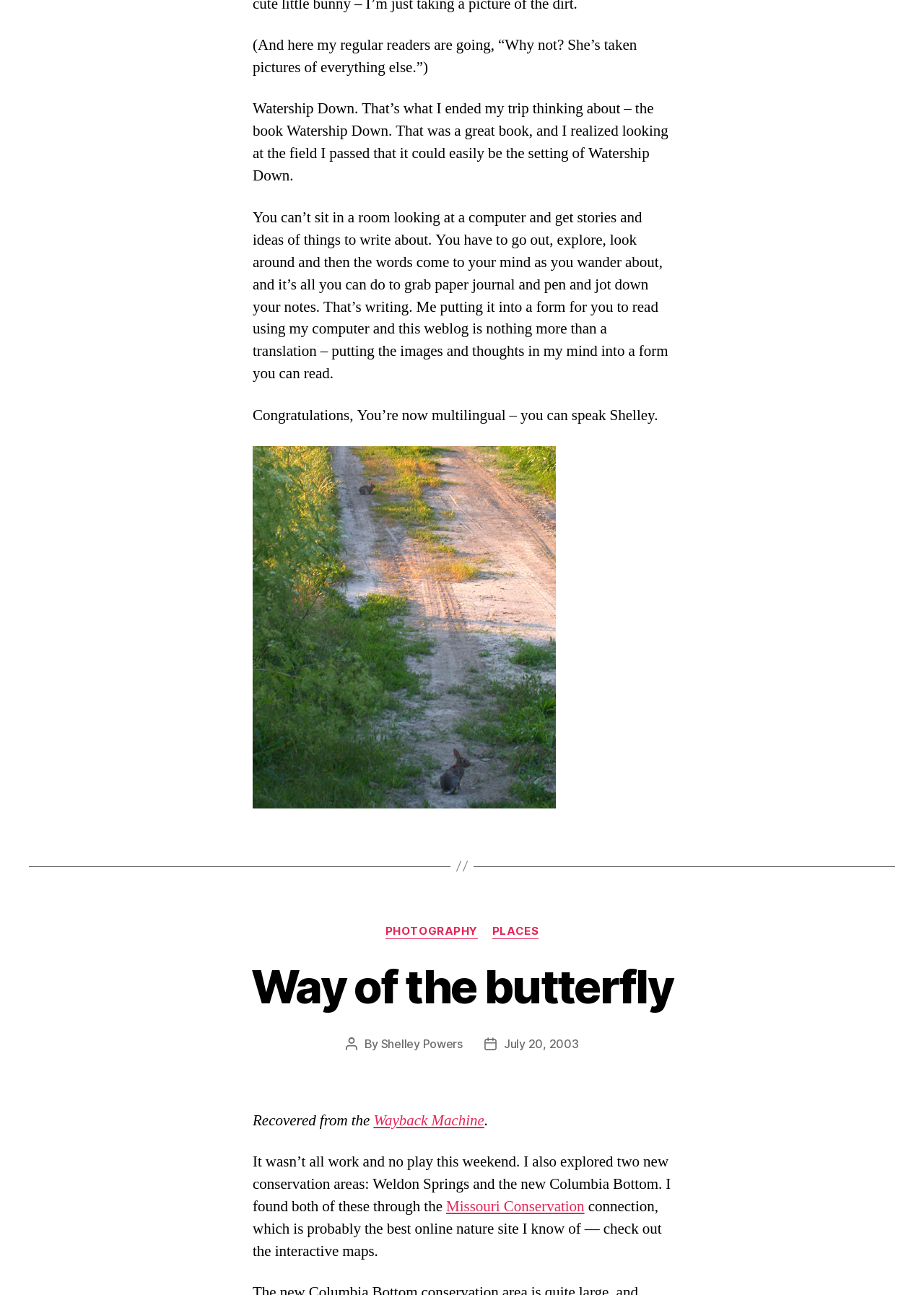Please provide a brief answer to the following inquiry using a single word or phrase:
What is the title of the blog post?

Way of the butterfly